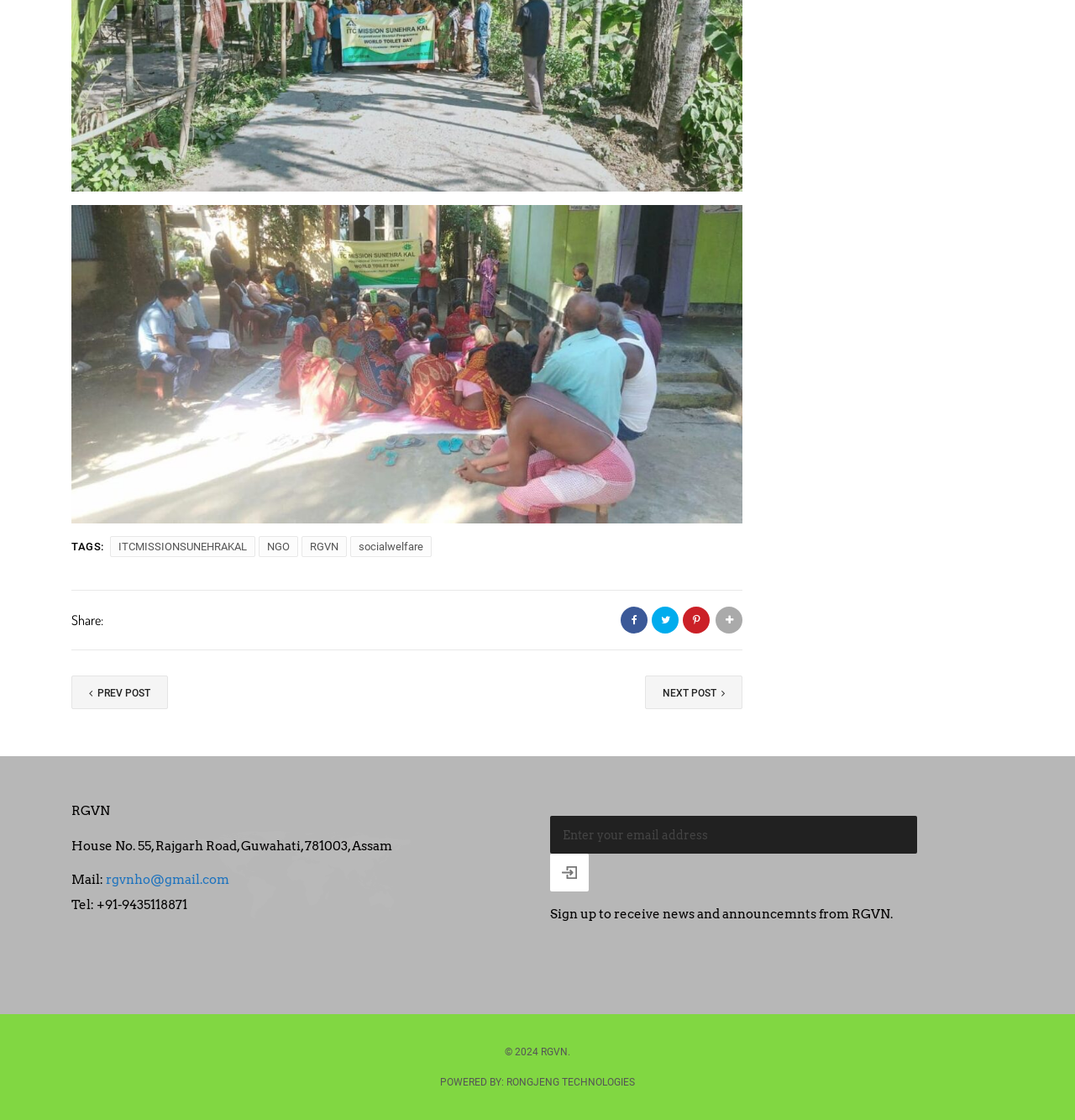Locate the coordinates of the bounding box for the clickable region that fulfills this instruction: "View World Toilet Day 2022 image".

[0.066, 0.183, 0.691, 0.467]